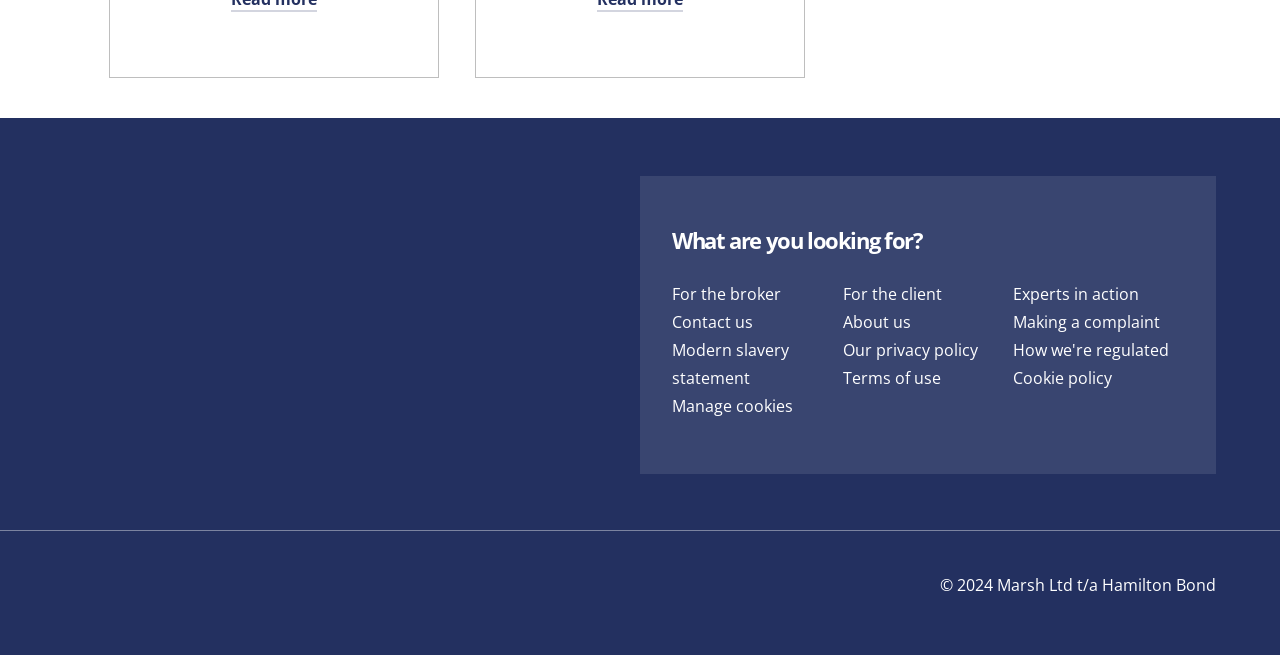Determine the bounding box coordinates of the element's region needed to click to follow the instruction: "Click on 'For the broker'". Provide these coordinates as four float numbers between 0 and 1, formatted as [left, top, right, bottom].

[0.525, 0.433, 0.613, 0.479]